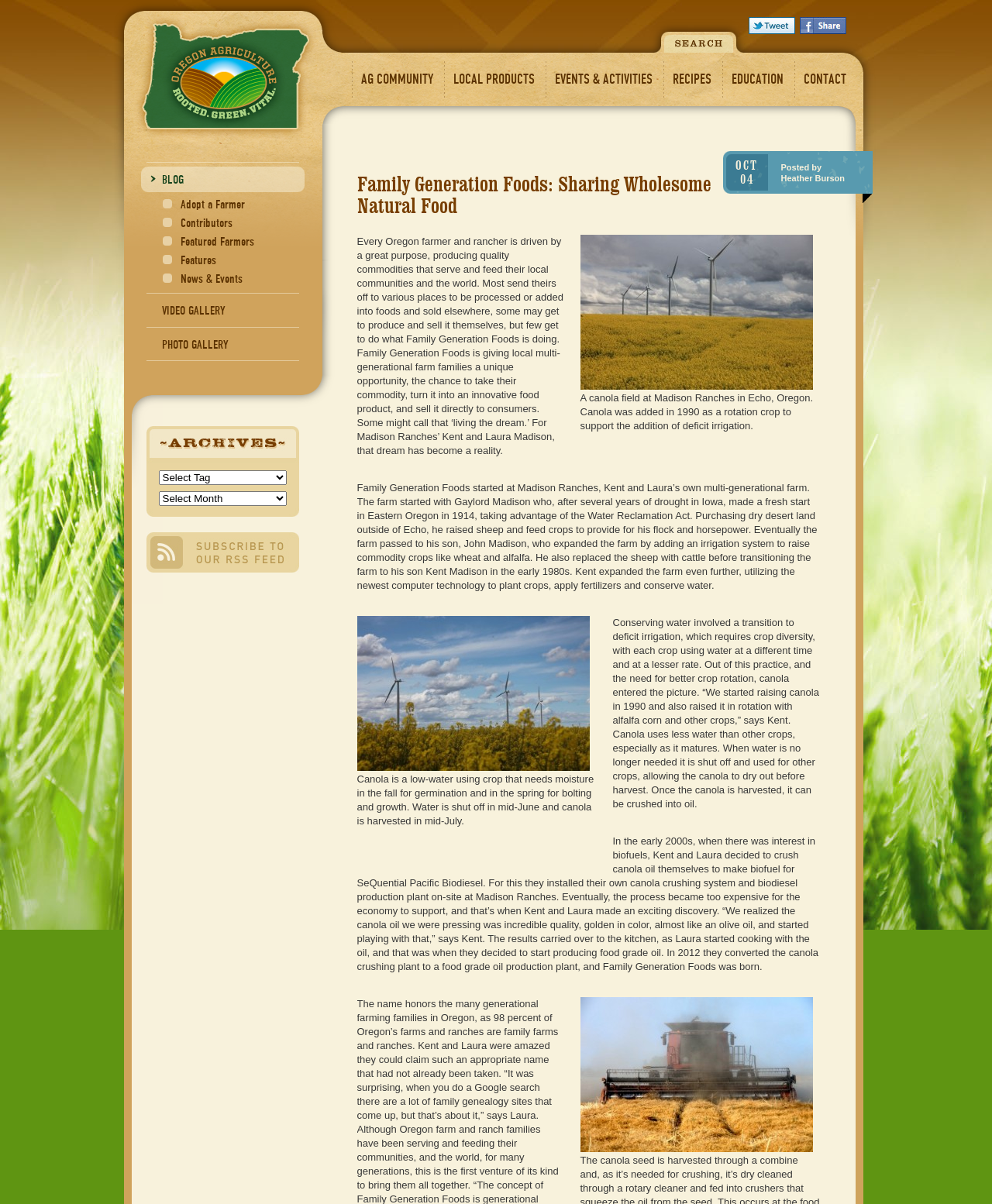Find the bounding box coordinates for the UI element whose description is: "Kontakt". The coordinates should be four float numbers between 0 and 1, in the format [left, top, right, bottom].

None